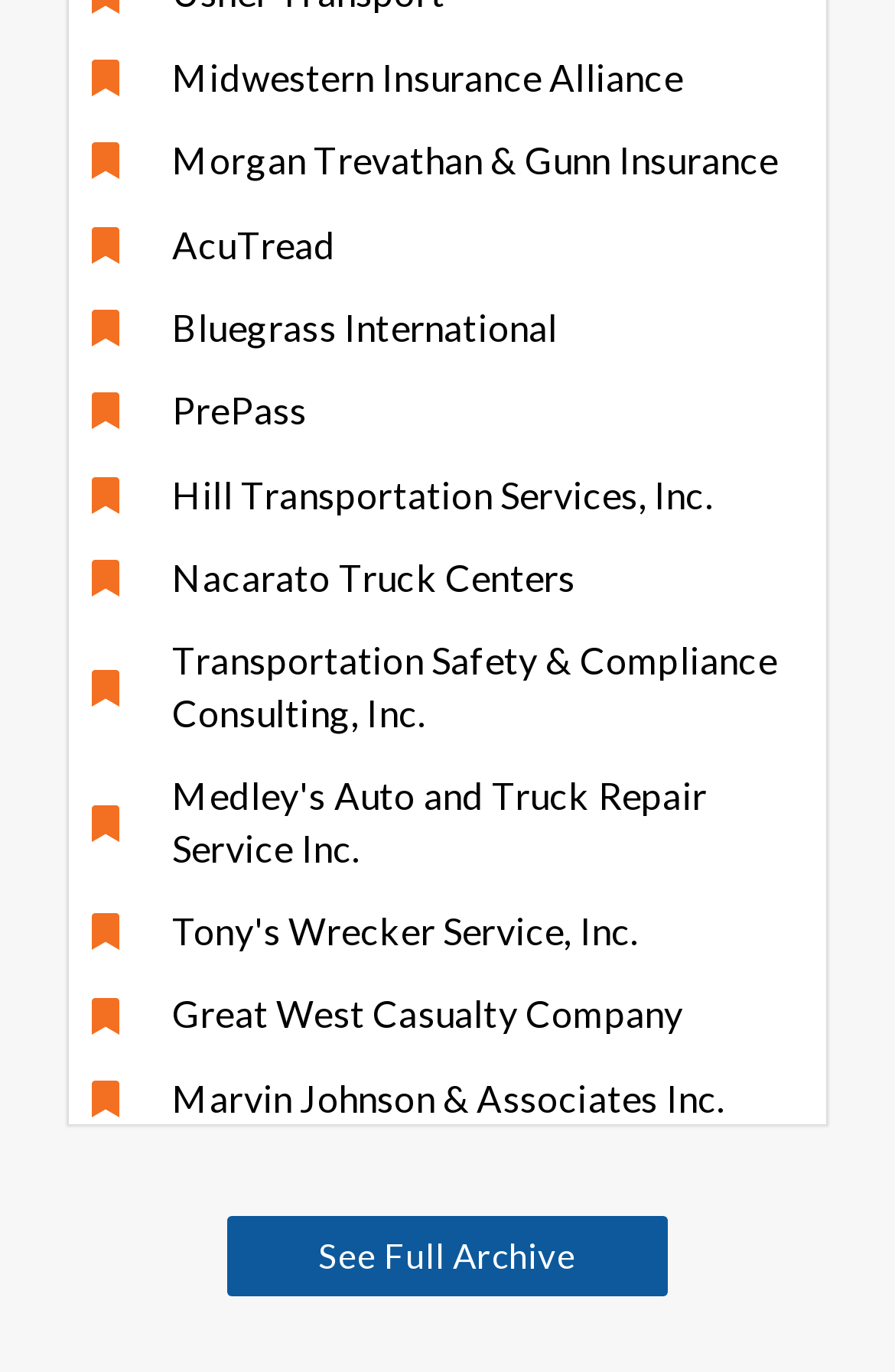Are all links on the webpage aligned vertically?
Give a single word or phrase as your answer by examining the image.

Yes